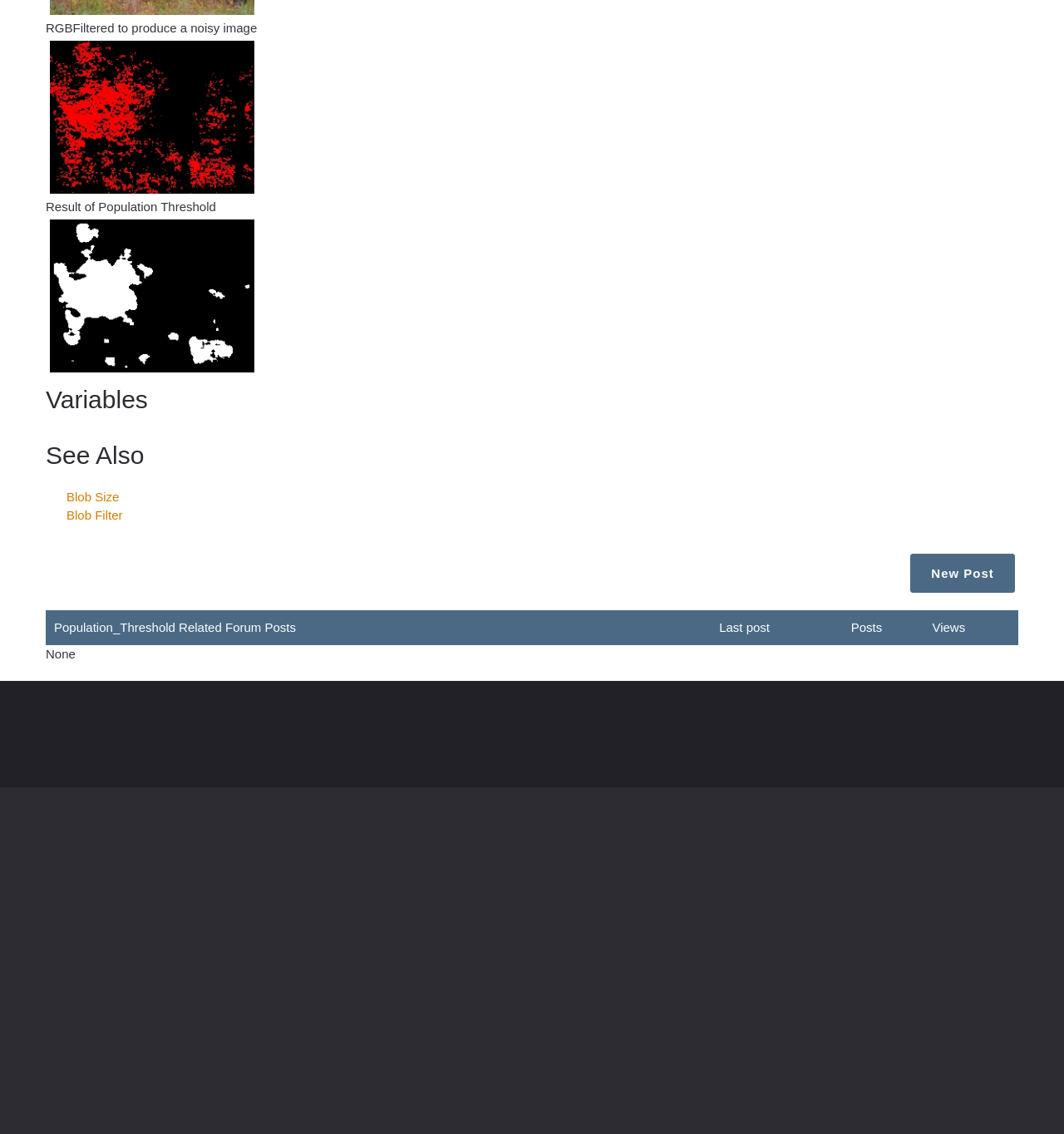Show the bounding box coordinates for the element that needs to be clicked to execute the following instruction: "Click on the 'New Post' link". Provide the coordinates in the form of four float numbers between 0 and 1, i.e., [left, top, right, bottom].

[0.856, 0.488, 0.954, 0.523]